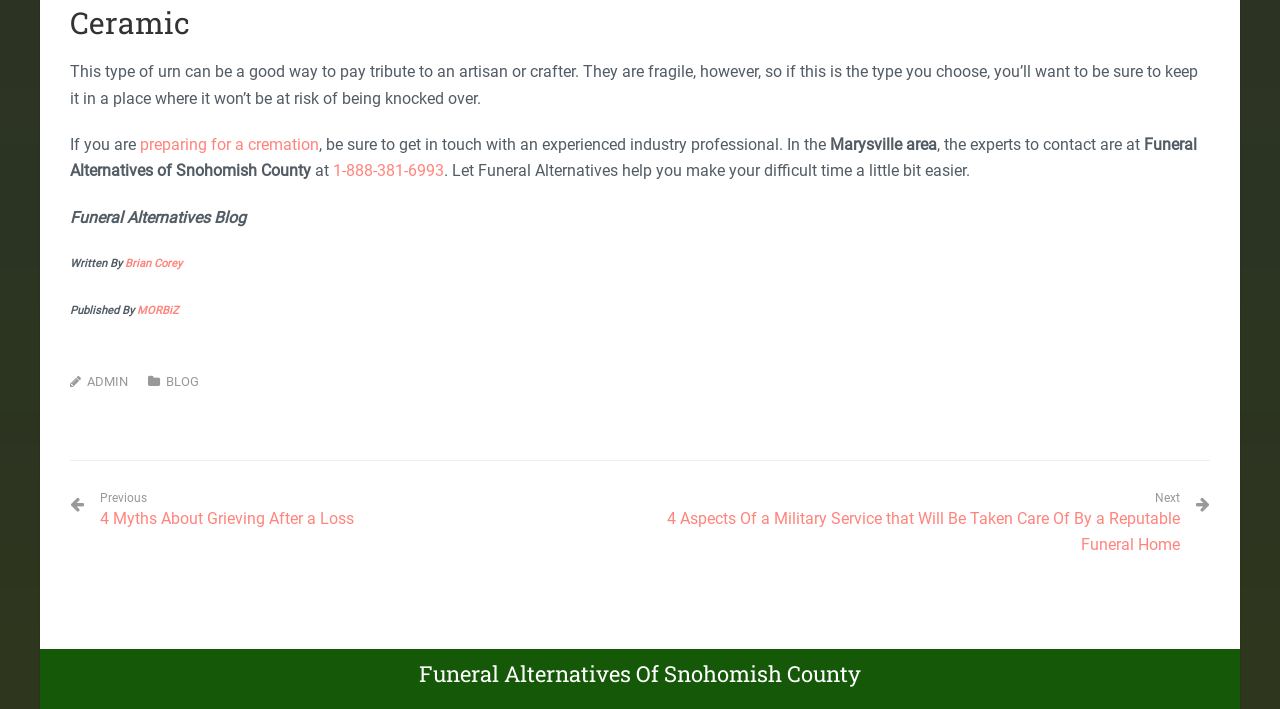Please identify the bounding box coordinates of the element I need to click to follow this instruction: "Click the link to prepare for a cremation".

[0.109, 0.19, 0.249, 0.217]